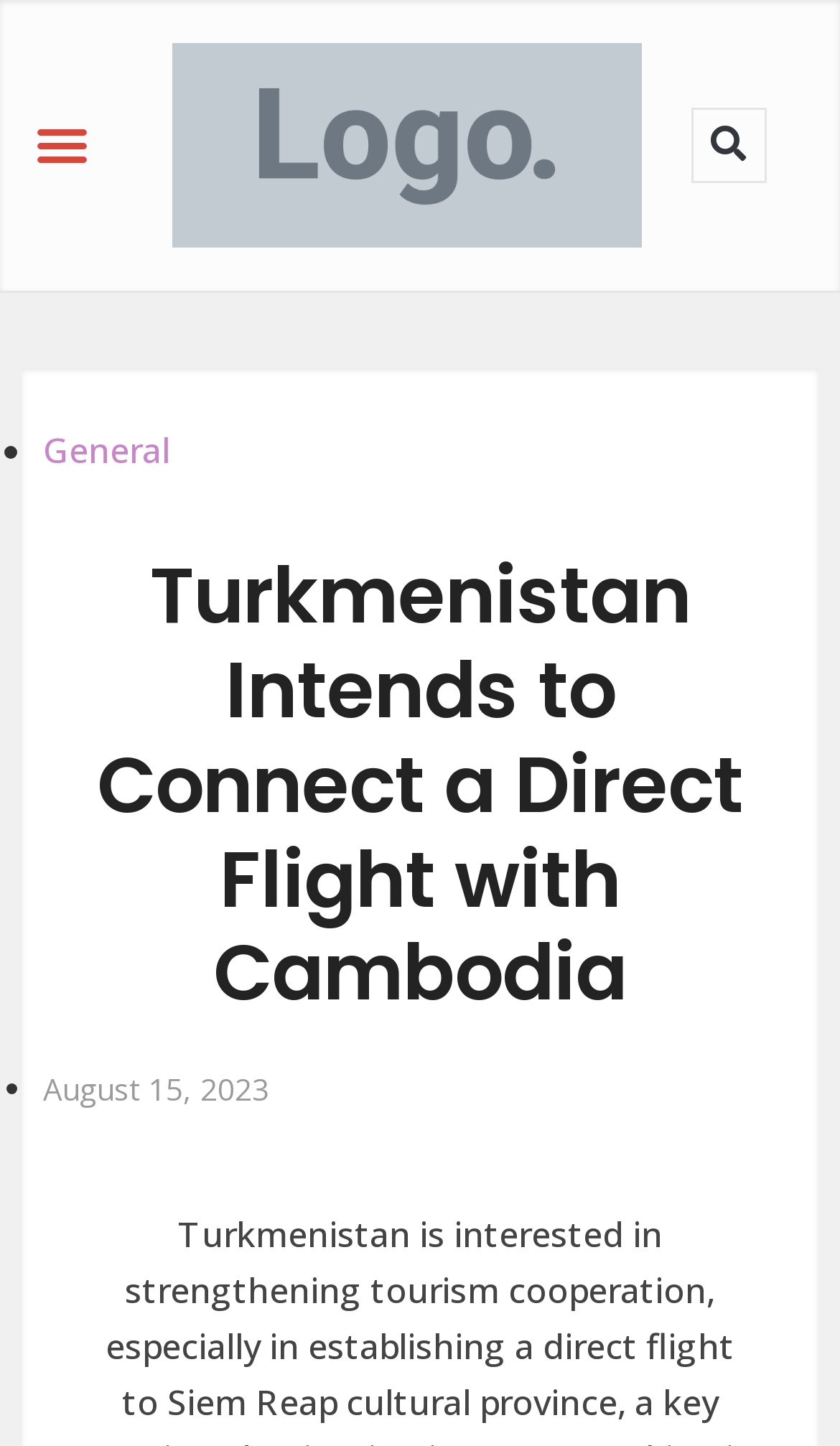What is the purpose of Turkmenistan's intention?
Using the image as a reference, give an elaborate response to the question.

Based on the webpage content, it can be inferred that Turkmenistan is interested in strengthening tourism cooperation, especially in establishing a direct flight to Siem Reap cultural province, a key tourism destination in ASEAN.